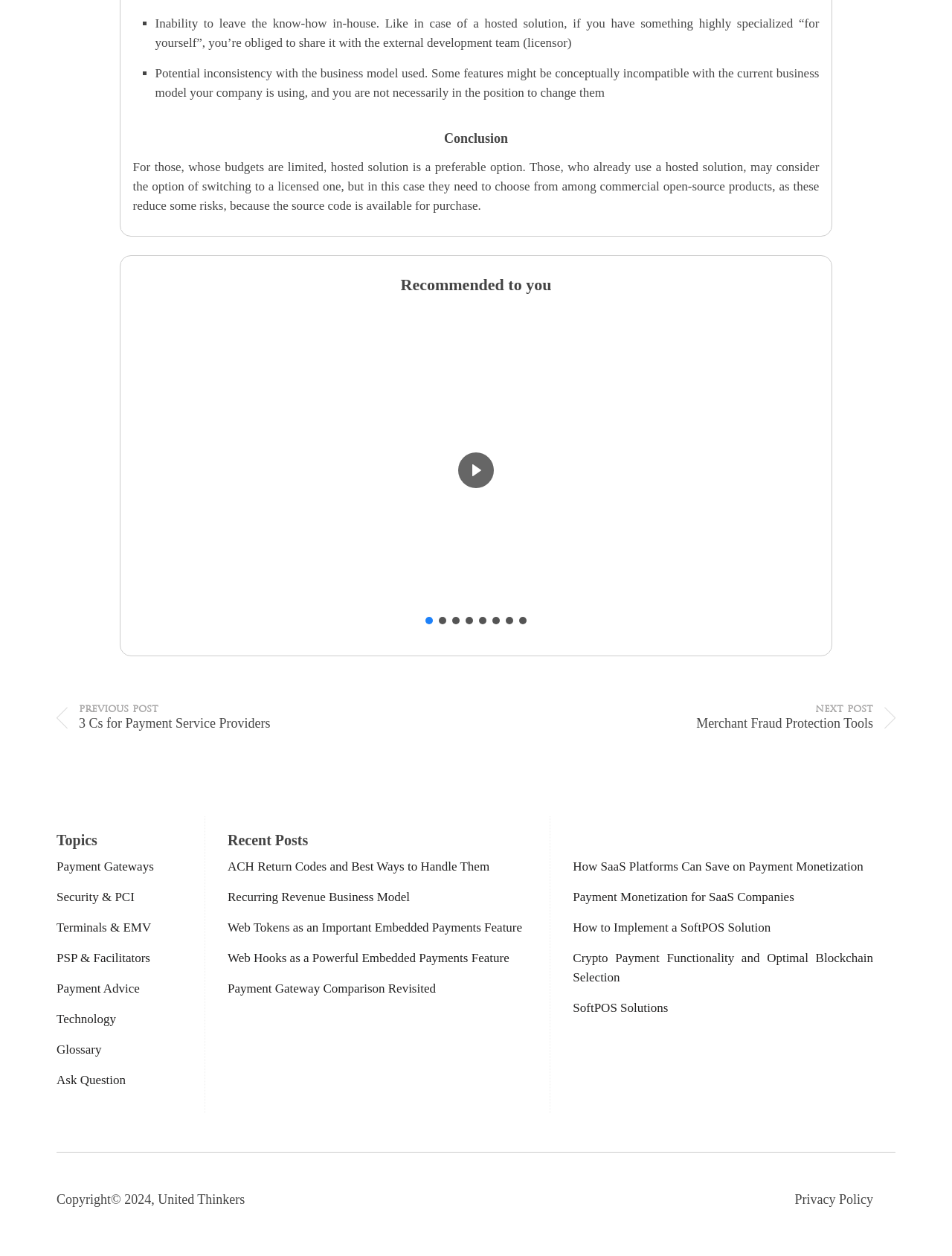Answer the following in one word or a short phrase: 
What is the purpose of the 'Ask Question' link?

To ask a question